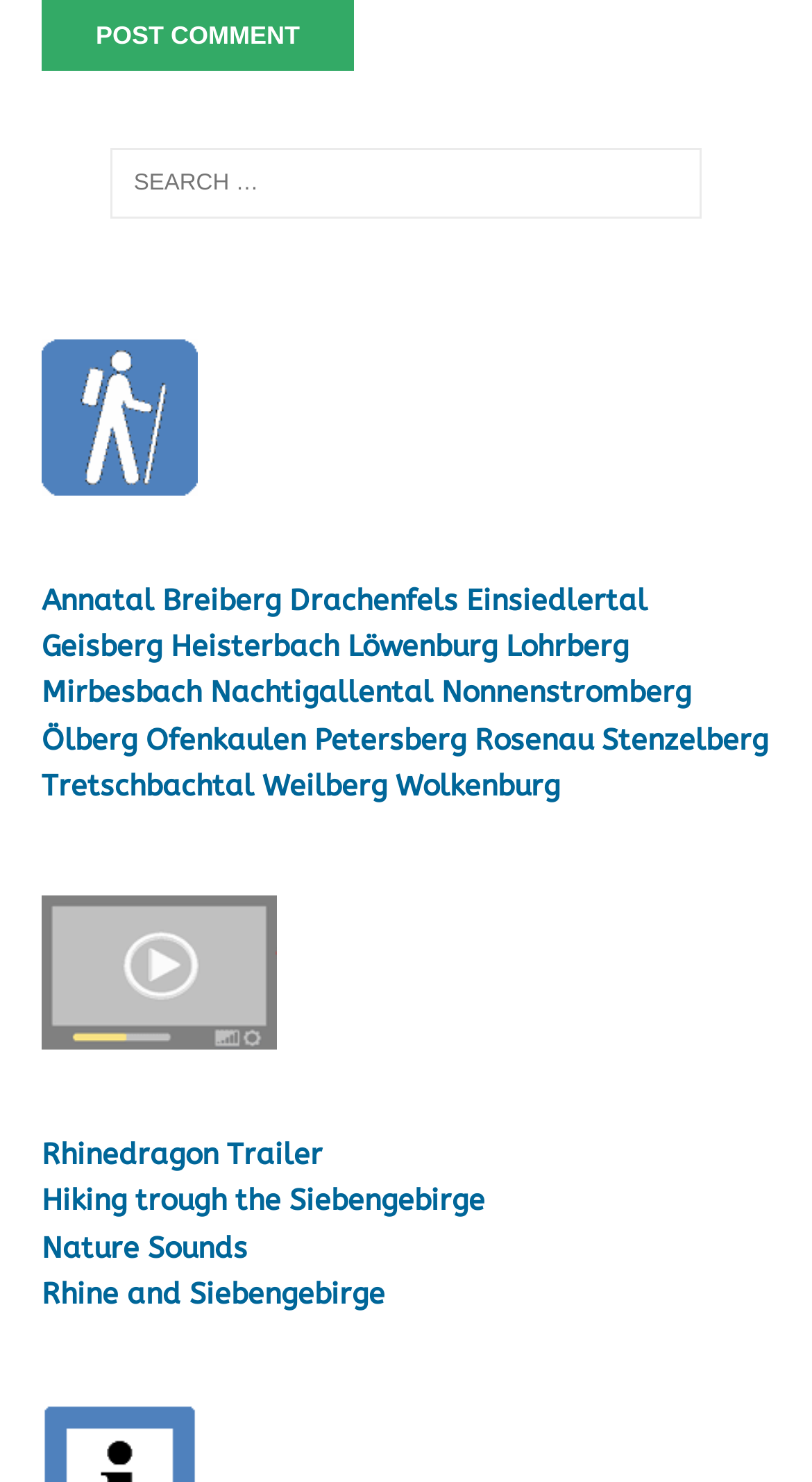Determine the bounding box for the UI element that matches this description: "Mirbesbach".

[0.051, 0.456, 0.249, 0.48]